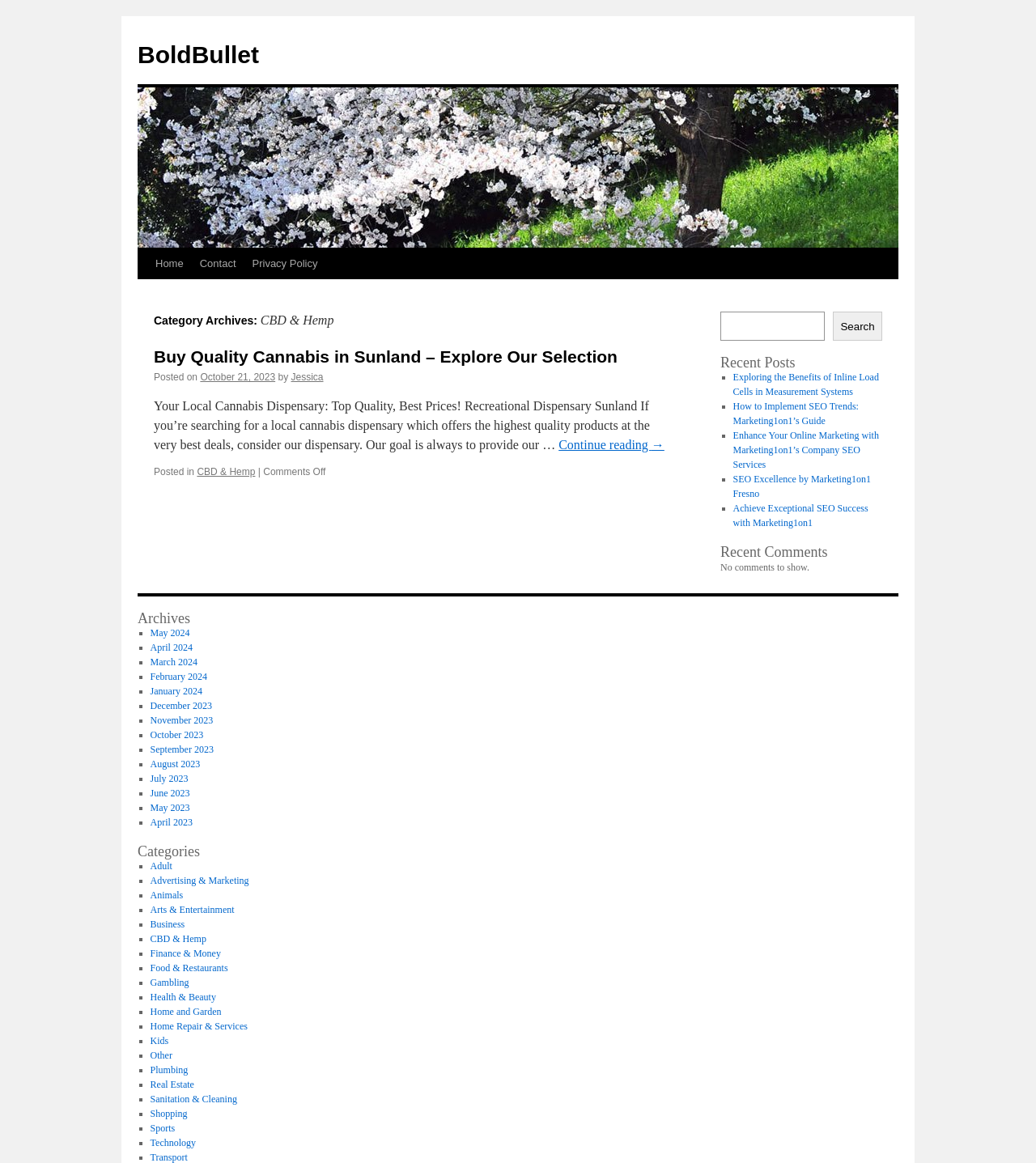Determine the bounding box coordinates for the element that should be clicked to follow this instruction: "Contact us by phone". The coordinates should be given as four float numbers between 0 and 1, in the format [left, top, right, bottom].

None